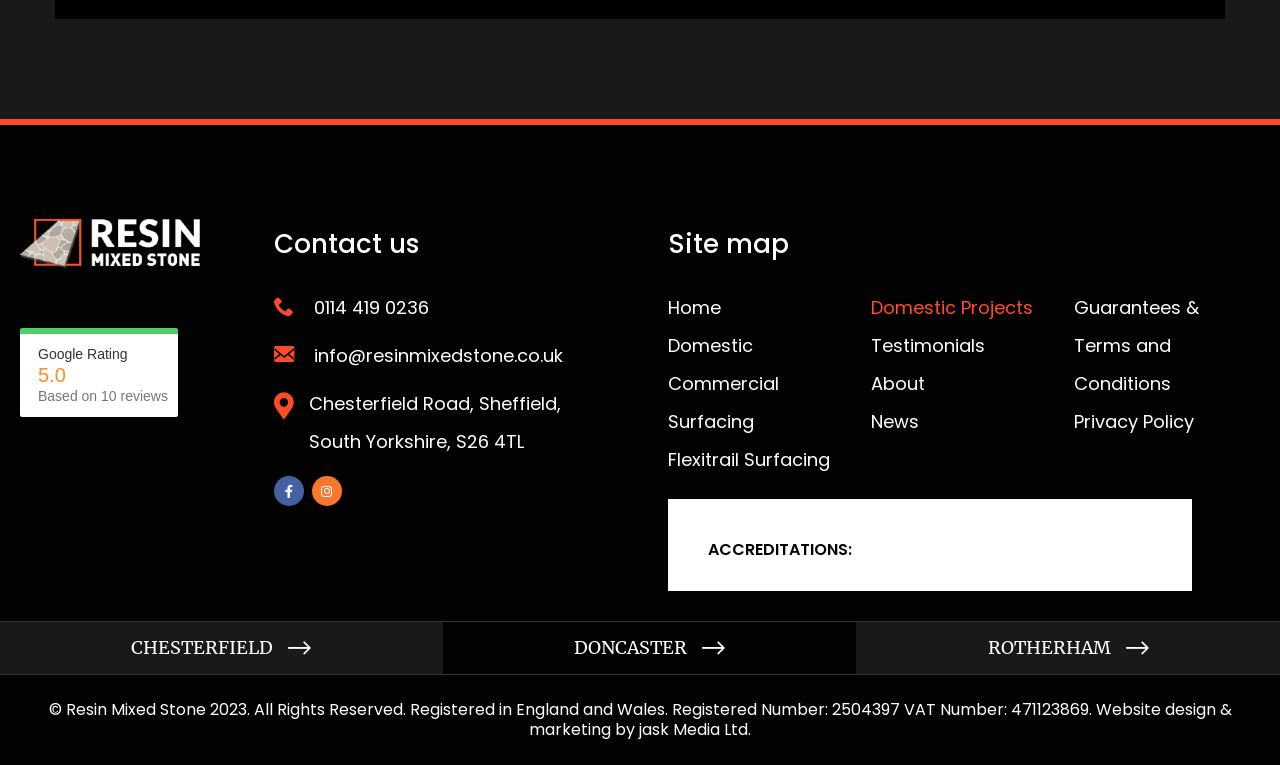Pinpoint the bounding box coordinates of the clickable area needed to execute the instruction: "Contact us". The coordinates should be specified as four float numbers between 0 and 1, i.e., [left, top, right, bottom].

[0.214, 0.295, 0.327, 0.342]